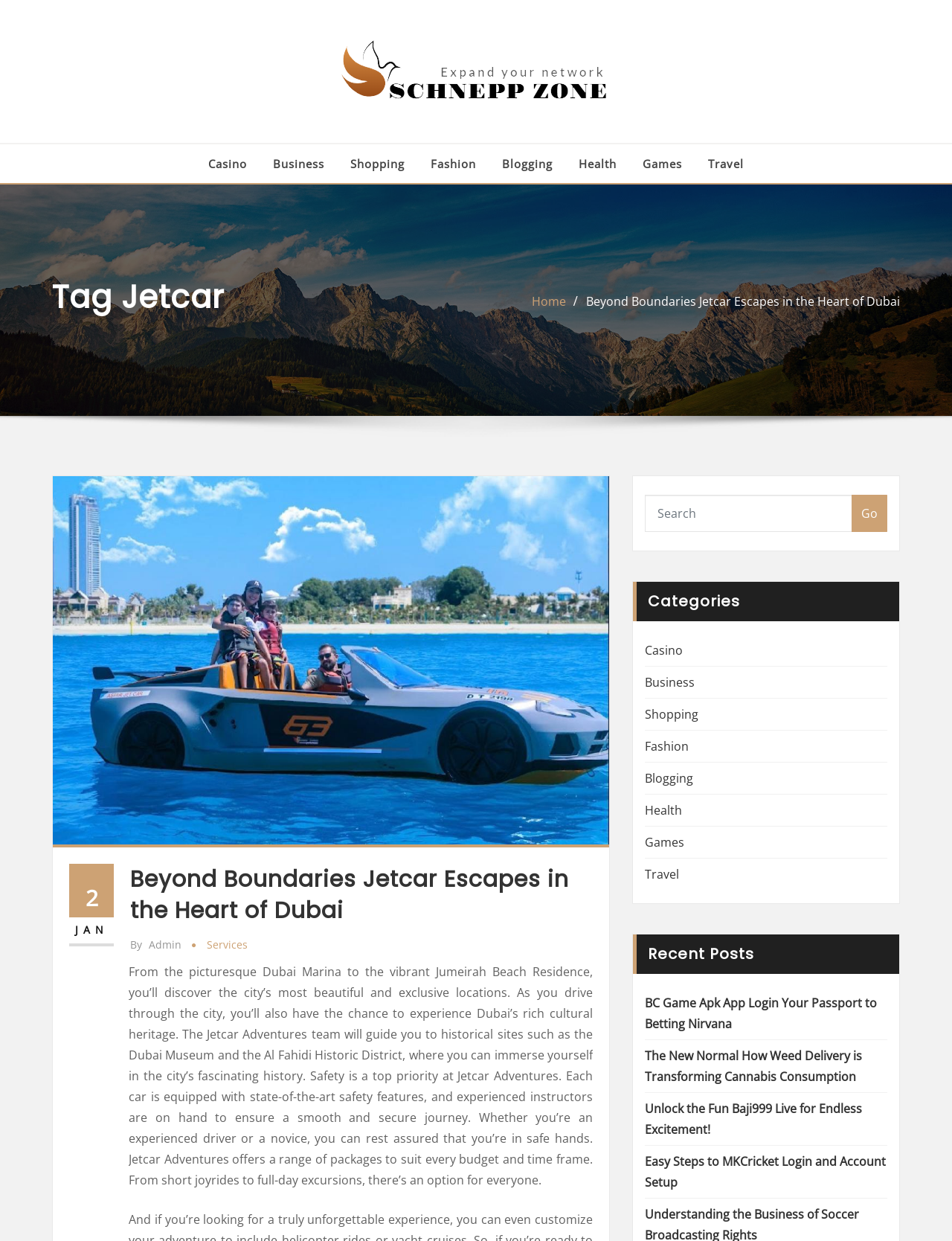Describe all visible elements and their arrangement on the webpage.

The webpage is titled "jetcar – Schnepp Zone" and features a prominent link with the same text at the top, accompanied by an image. Below this, there are eight links arranged horizontally, labeled "Casino", "Business", "Shopping", "Fashion", "Blogging", "Health", "Games", and "Travel".

Further down, there is a heading "Tag Jetcar" followed by a link to "Home" and a longer link to "Beyond Boundaries Jetcar Escapes in the Heart of Dubai". This link is accompanied by a figure containing an image and another link with the same text.

Below this, there is a section with a link to "2 JAN" and a time element, followed by a header with the same text as the previous link. This header contains another link with the same text and a link to "By Admin". There is also a link to "Services" and a block of static text describing Jetcar Adventures, a company that offers driving experiences in Dubai.

To the right of this text, there is a search box with a "Go" button. Above this, there is a heading "Categories" followed by eight links, identical to the ones at the top of the page. Below the search box, there is a heading "Recent Posts" followed by four links to articles, including "BC Game Apk App Login Your Passport to Betting Nirvana", "The New Normal How Weed Delivery is Transforming Cannabis Consumption", "Unlock the Fun Baji999 Live for Endless Excitement!", and "Easy Steps to MKCricket Login and Account Setup".